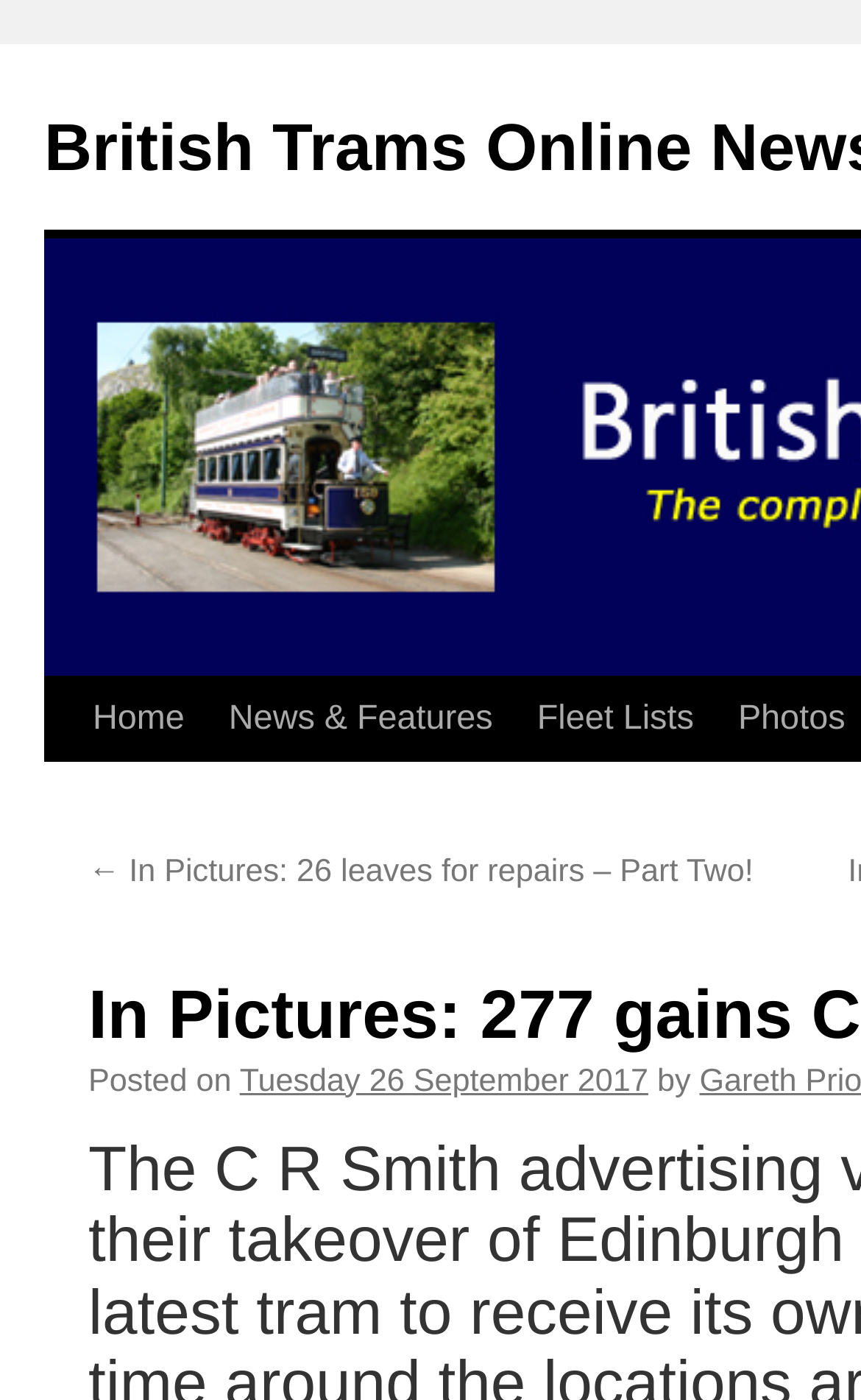Determine the heading of the webpage and extract its text content.

In Pictures: 277 gains C R Smith vinyls